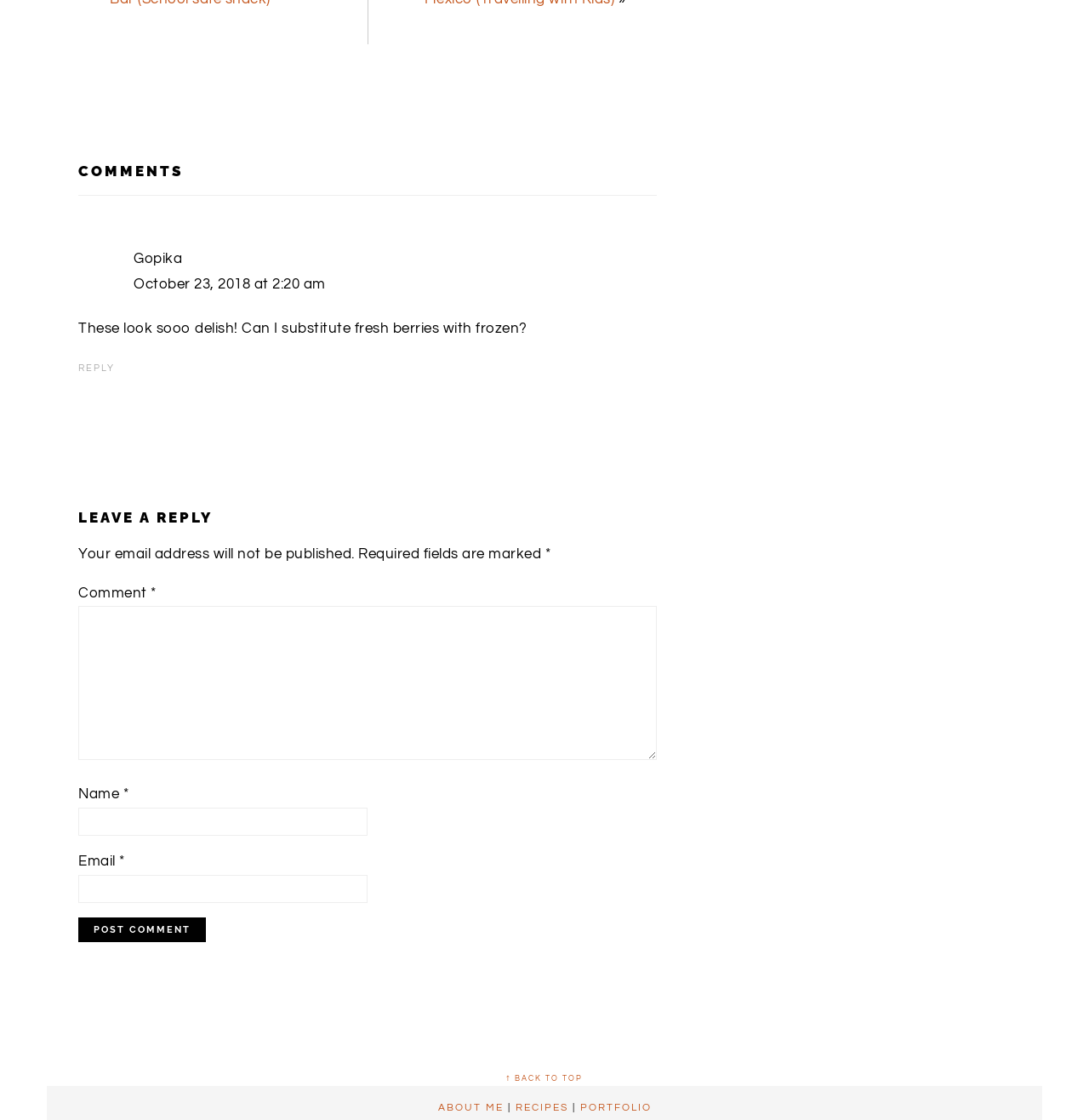Please determine the bounding box coordinates of the section I need to click to accomplish this instruction: "Leave a reply".

[0.072, 0.454, 0.603, 0.47]